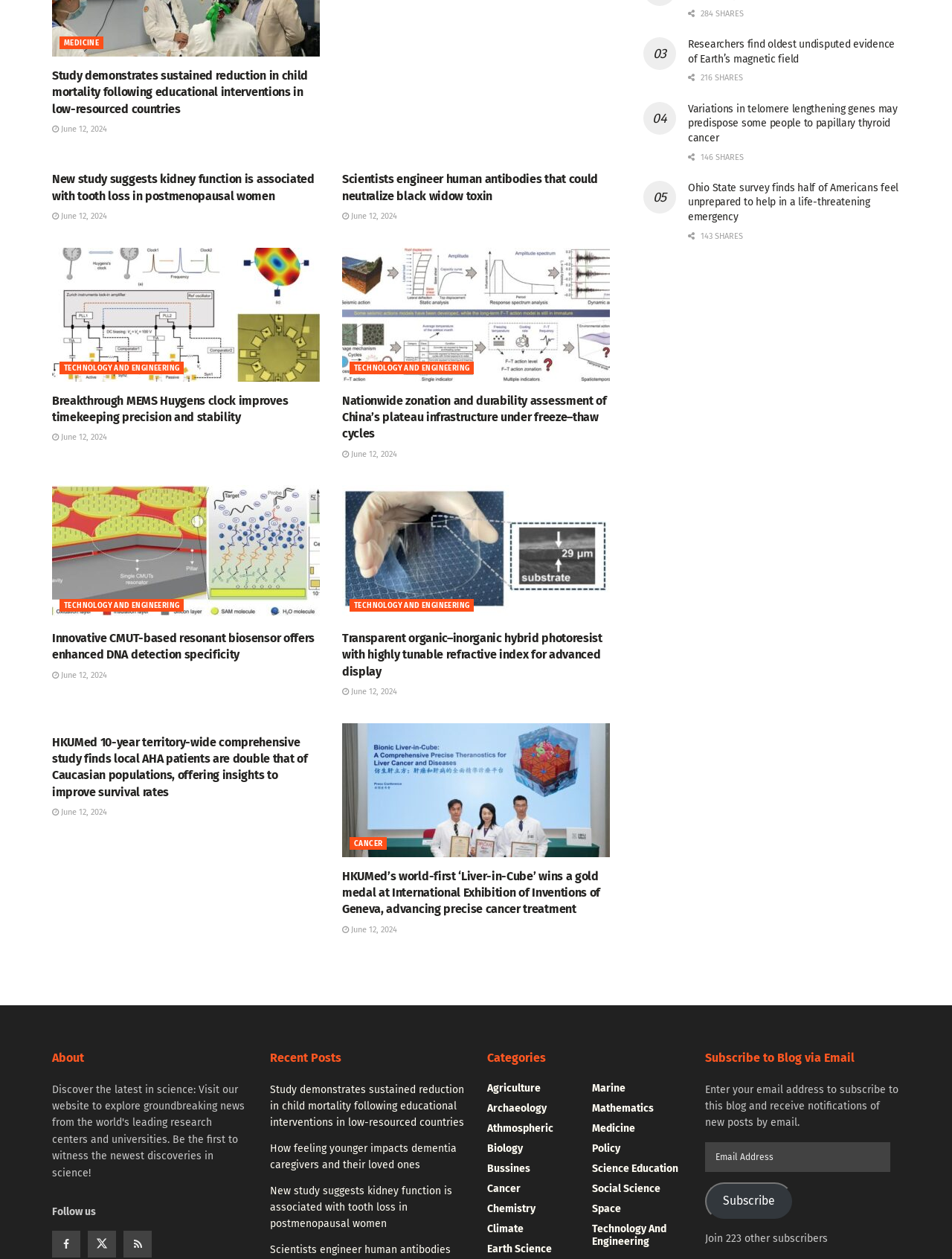Provide the bounding box coordinates of the HTML element this sentence describes: "Social Science".

[0.622, 0.939, 0.694, 0.949]